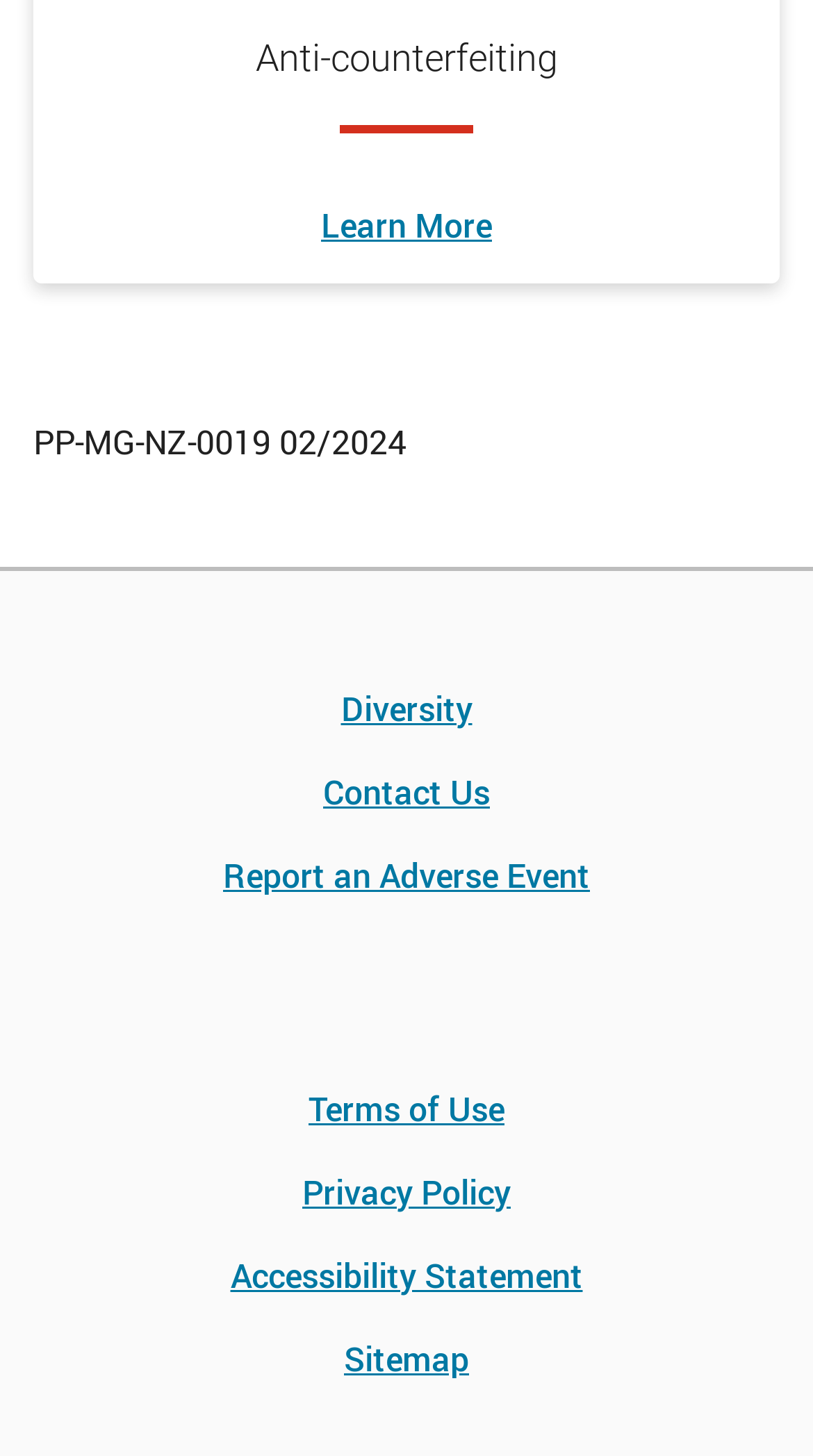How many links are there on the webpage?
Based on the image, answer the question with as much detail as possible.

There are 8 links on the webpage, including 'Learn More', 'Diversity', 'Contact Us', 'Report an Adverse Event', 'Terms of Use', 'Privacy Policy (opens in a new tab)', 'Accessibility Statement', and 'Sitemap'.